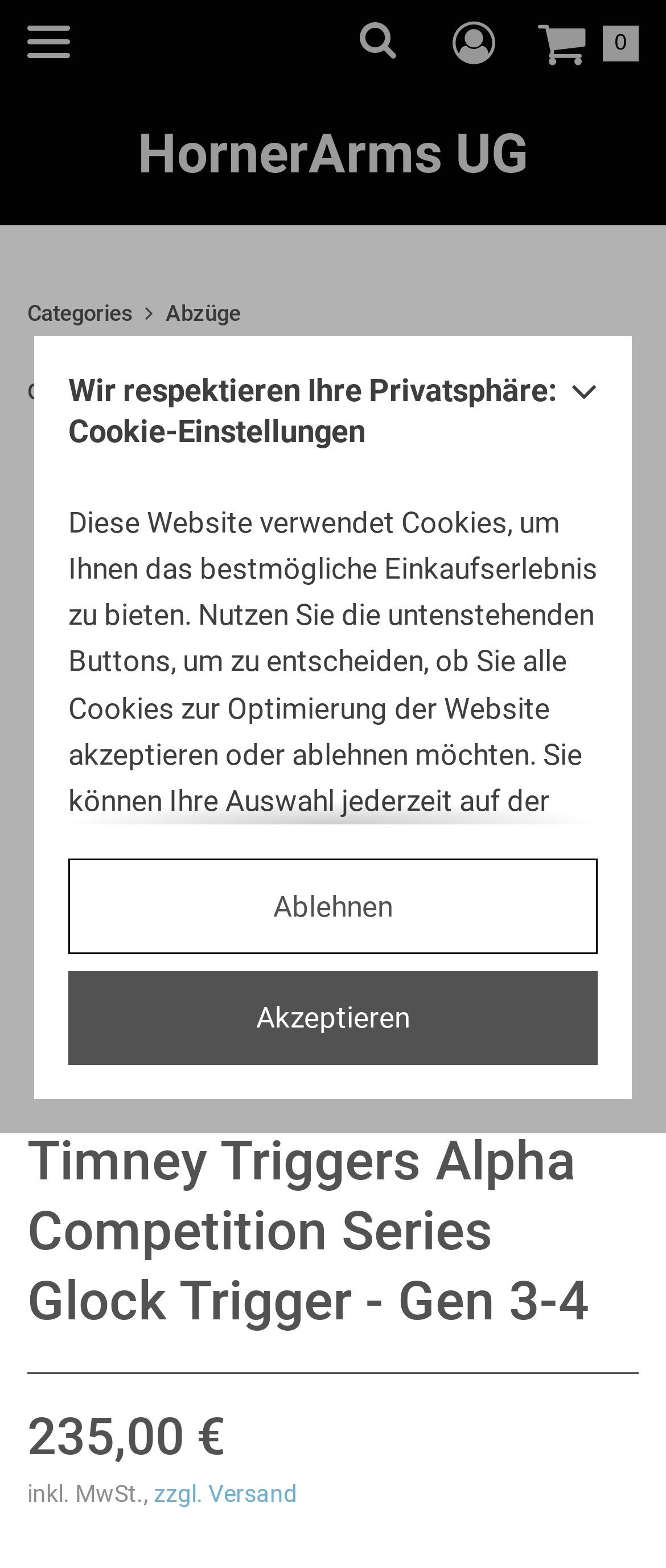Determine the bounding box for the UI element as described: "zzgl. Versand". The coordinates should be represented as four float numbers between 0 and 1, formatted as [left, top, right, bottom].

[0.231, 0.943, 0.446, 0.961]